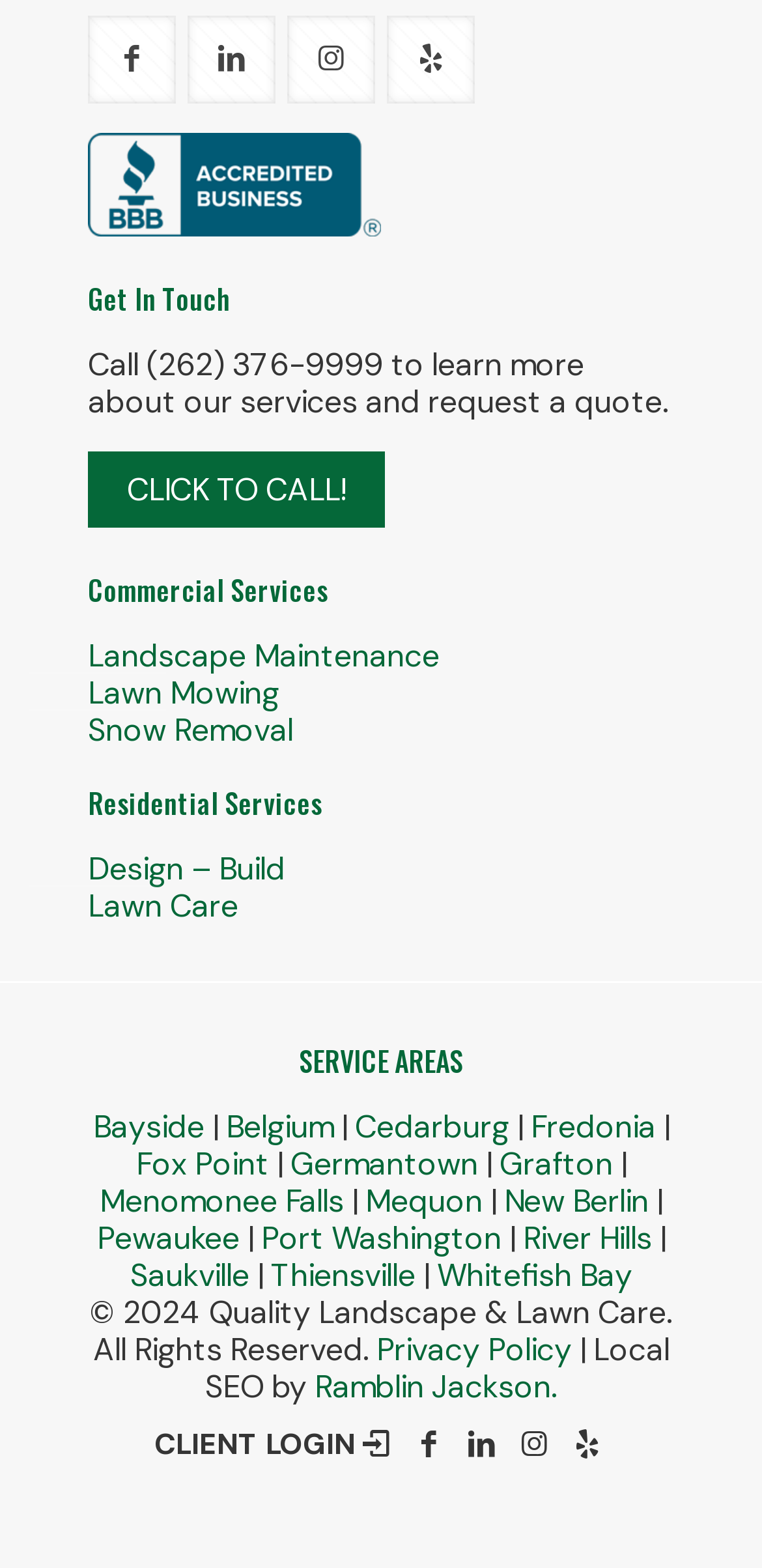Kindly determine the bounding box coordinates for the area that needs to be clicked to execute this instruction: "Click the 'CLICK TO CALL!' link".

[0.115, 0.287, 0.505, 0.336]